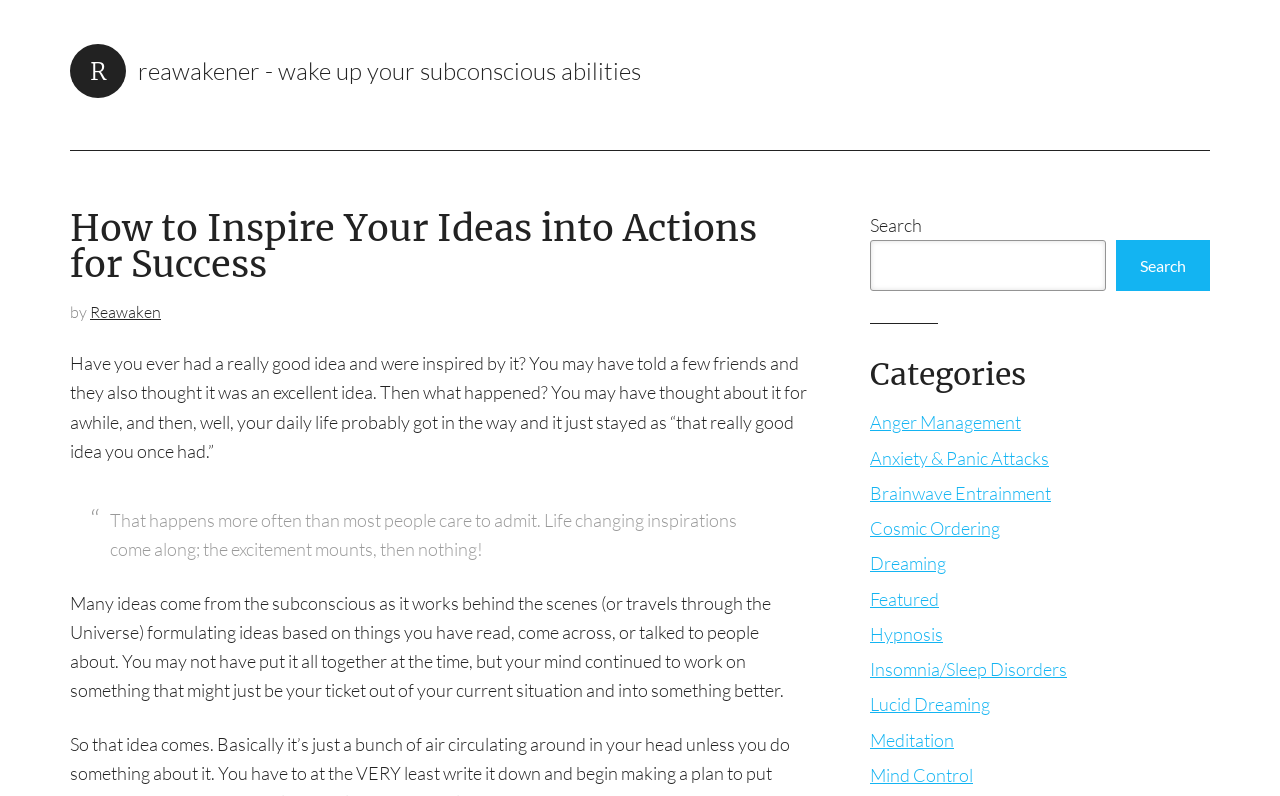How many categories are listed on the webpage?
Please provide a comprehensive and detailed answer to the question.

The categories are listed below the search bar, and there are 13 links with different category names, such as 'Anger Management', 'Anxiety & Panic Attacks', and so on.